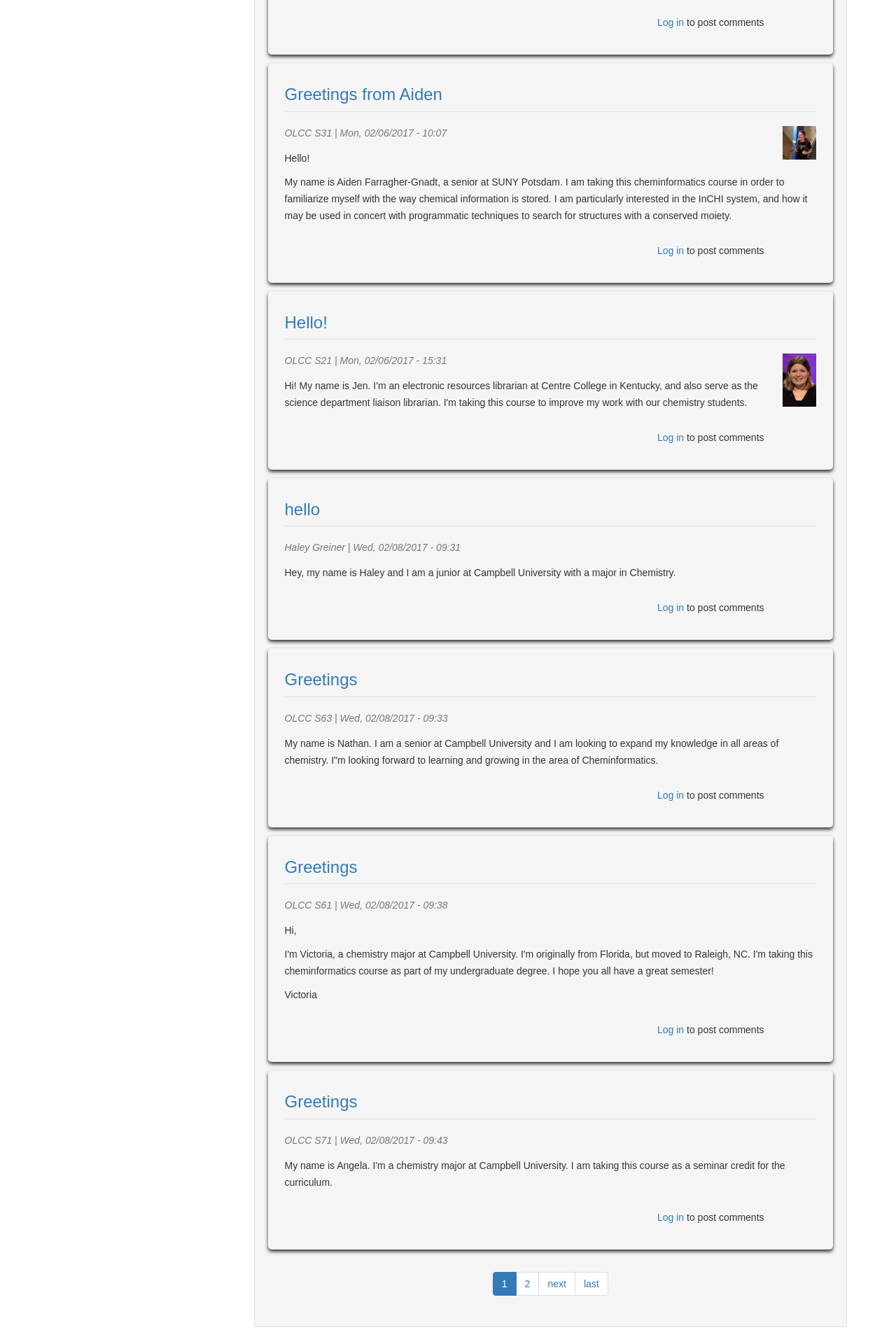Reply to the question below using a single word or brief phrase:
How many articles are on this webpage?

5